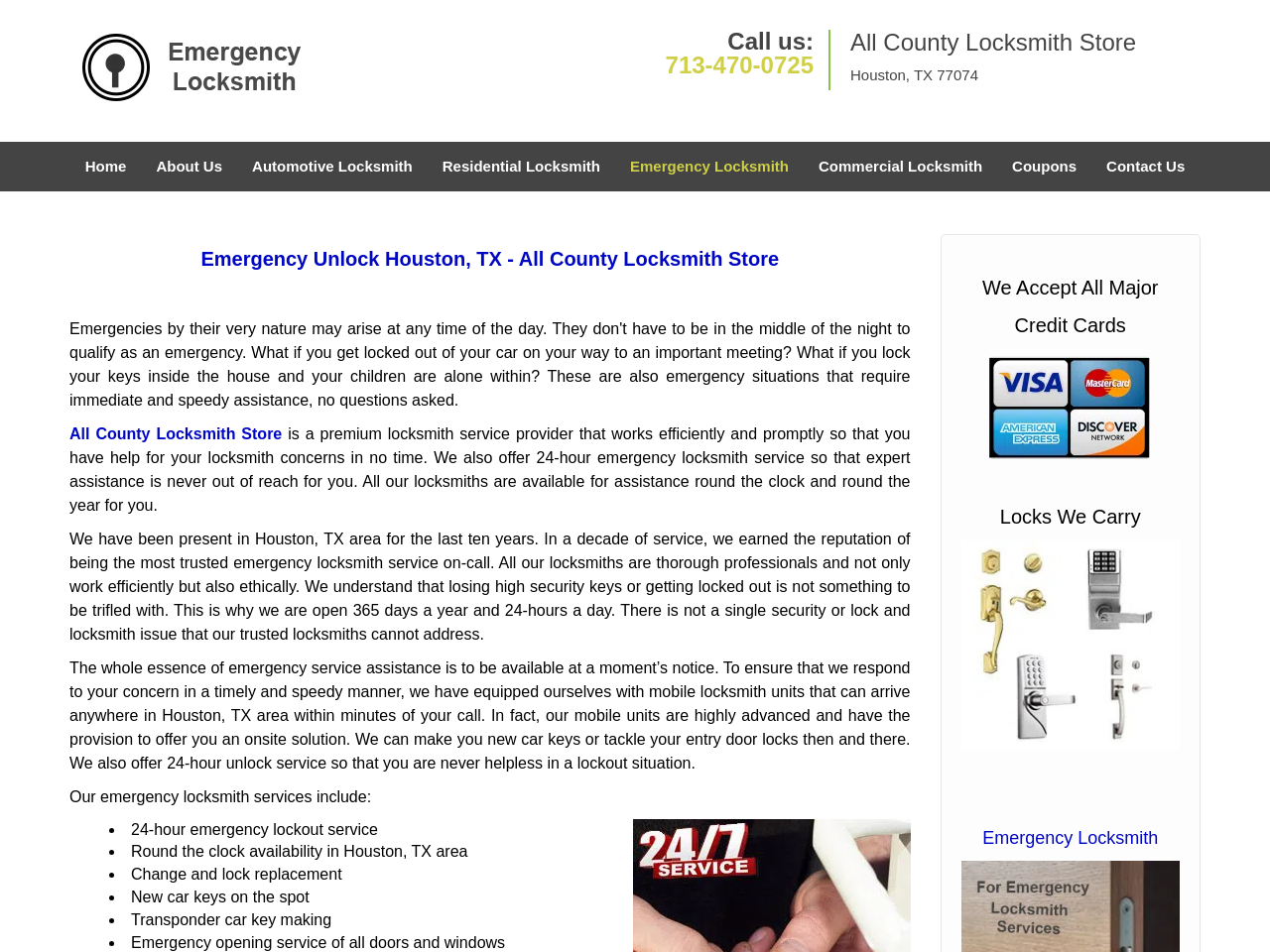Can you show the bounding box coordinates of the region to click on to complete the task described in the instruction: "Get emergency locksmith assistance"?

[0.484, 0.149, 0.633, 0.201]